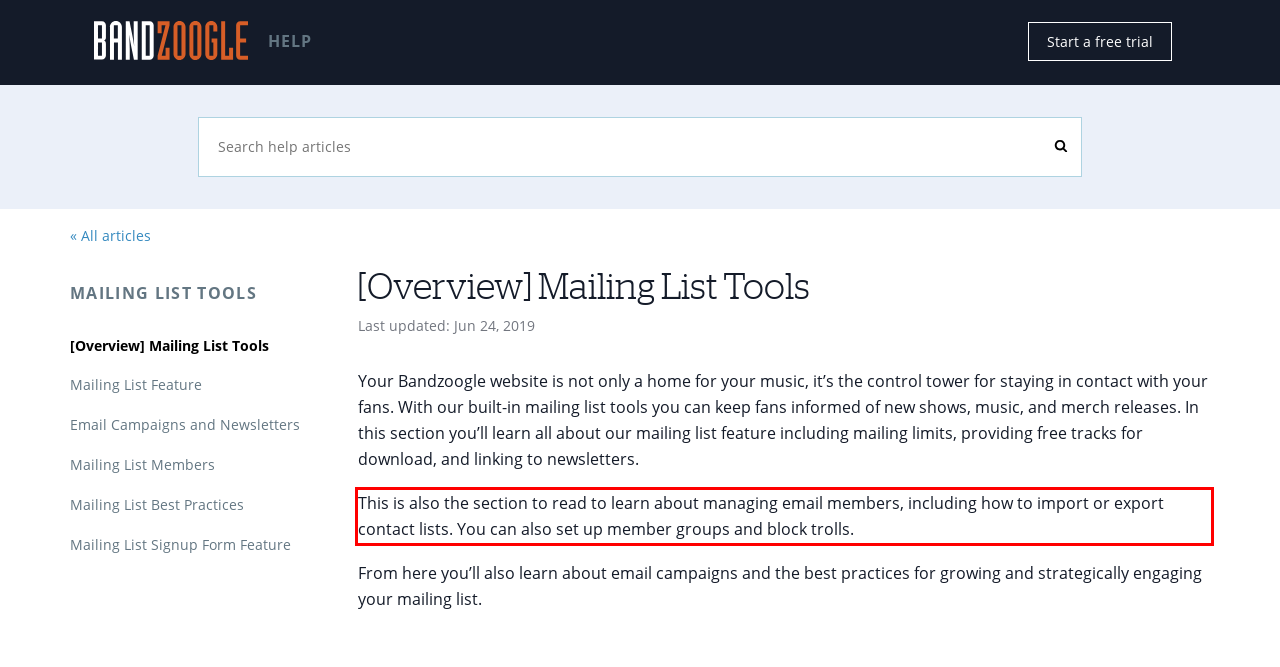By examining the provided screenshot of a webpage, recognize the text within the red bounding box and generate its text content.

This is also the section to read to learn about managing email members, including how to import or export contact lists. You can also set up member groups and block trolls.